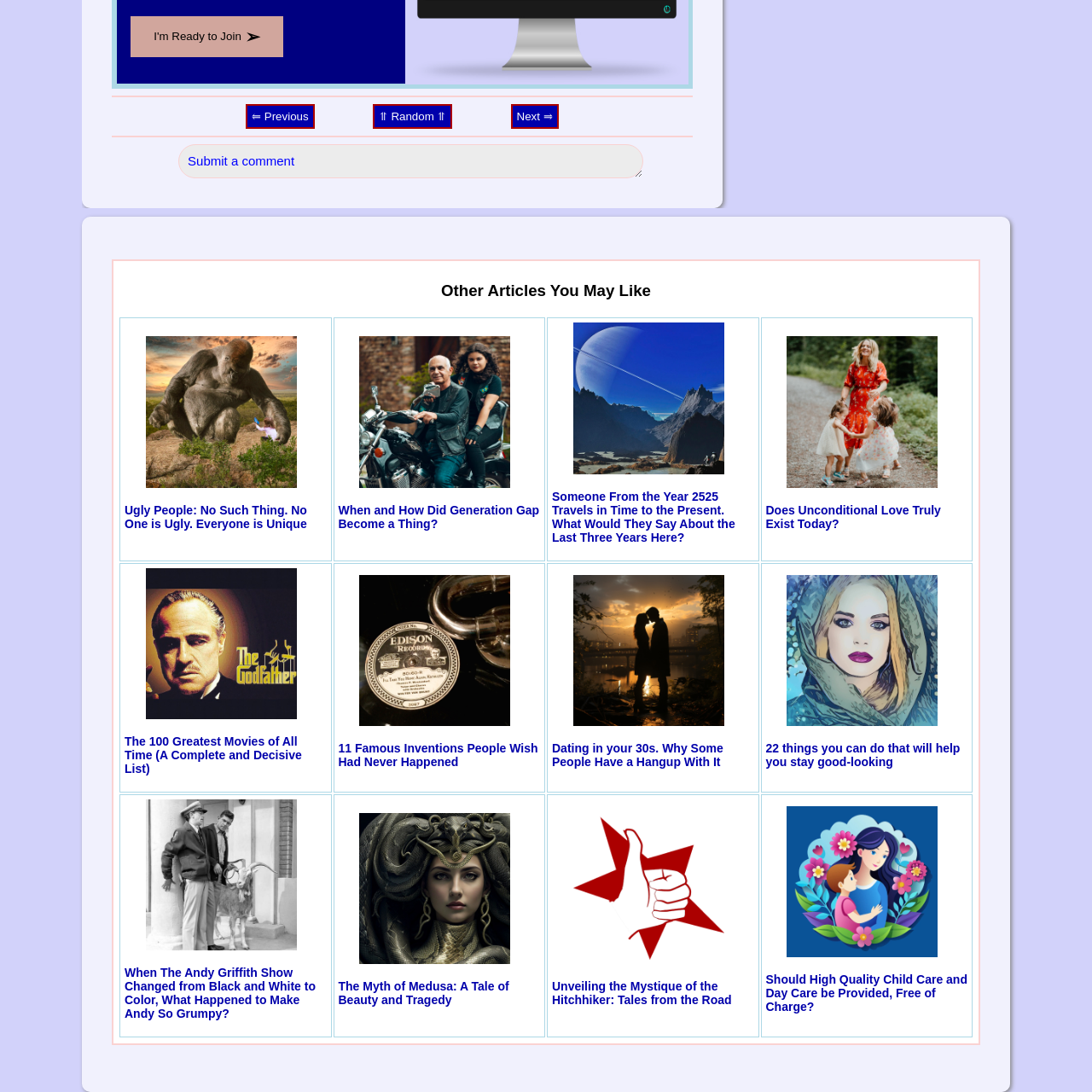Pinpoint the bounding box coordinates of the clickable area needed to execute the instruction: "Submit a comment". The coordinates should be specified as four float numbers between 0 and 1, i.e., [left, top, right, bottom].

[0.163, 0.132, 0.589, 0.163]